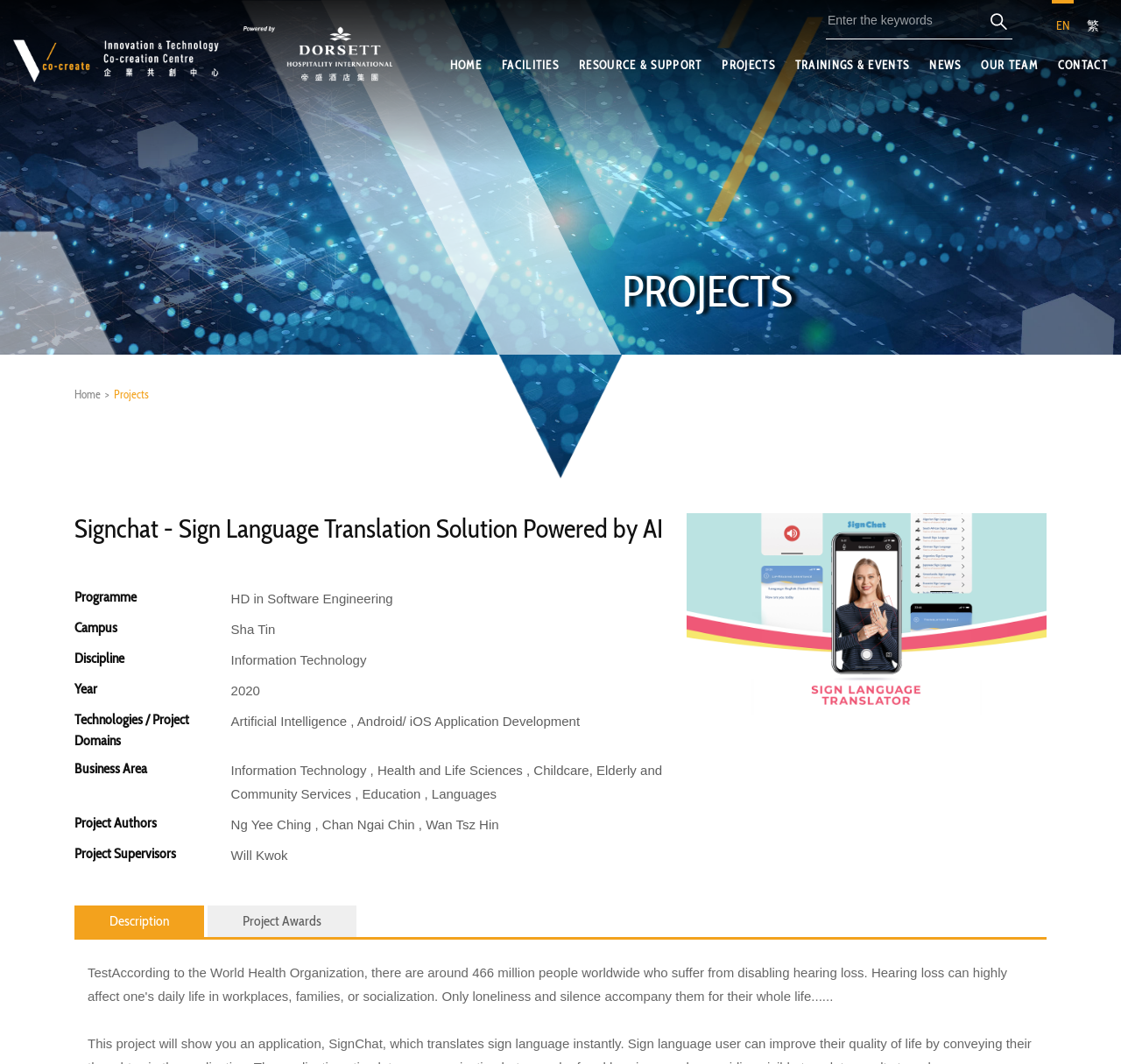Please determine the bounding box coordinates of the clickable area required to carry out the following instruction: "Go to HOME". The coordinates must be four float numbers between 0 and 1, represented as [left, top, right, bottom].

[0.394, 0.049, 0.438, 0.074]